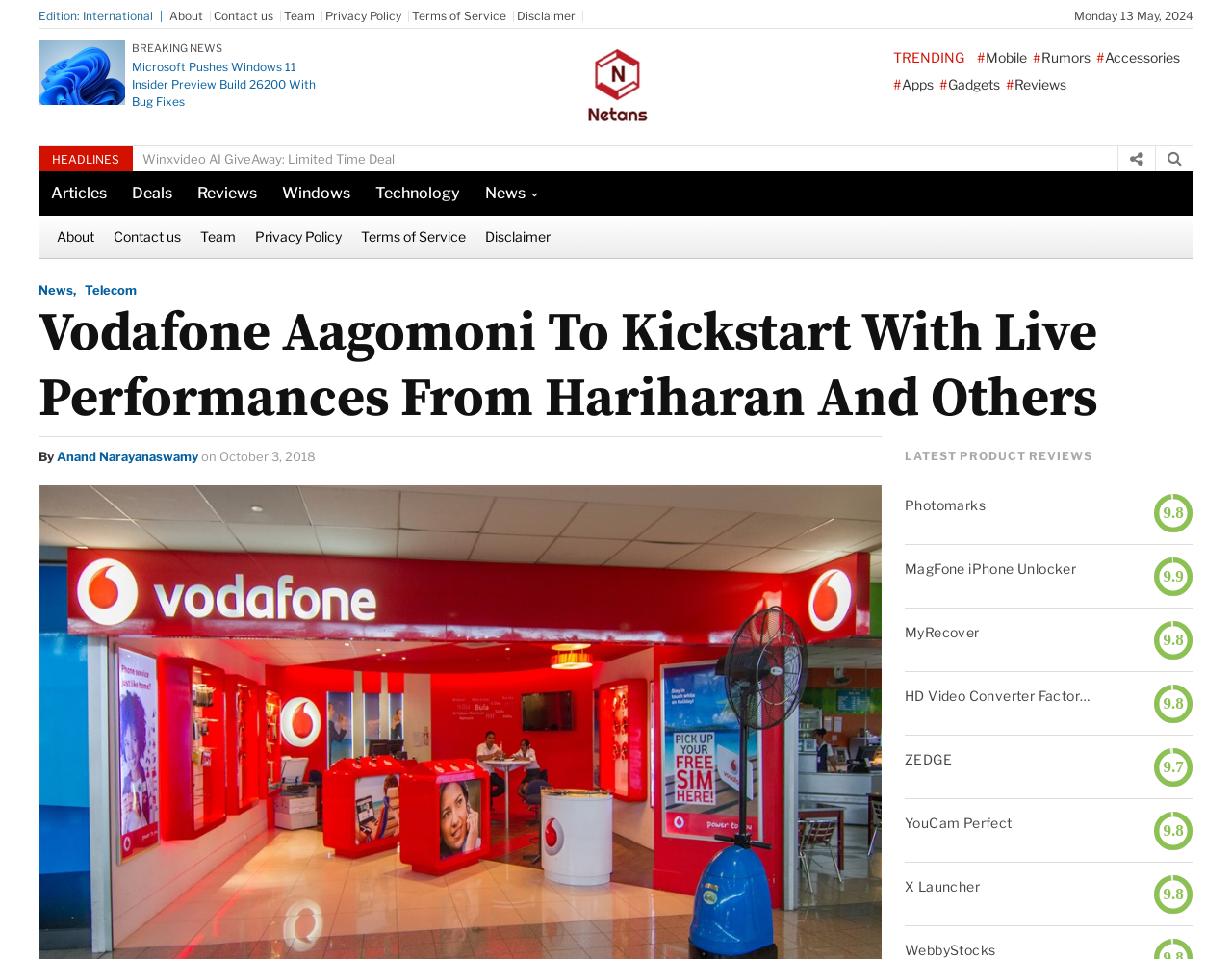Utilize the details in the image to thoroughly answer the following question: What is the date mentioned in the top-right corner?

I found the date 'Monday 13 May, 2024' in the top-right corner of the webpage, which is a StaticText element with bounding box coordinates [0.872, 0.009, 0.969, 0.024].